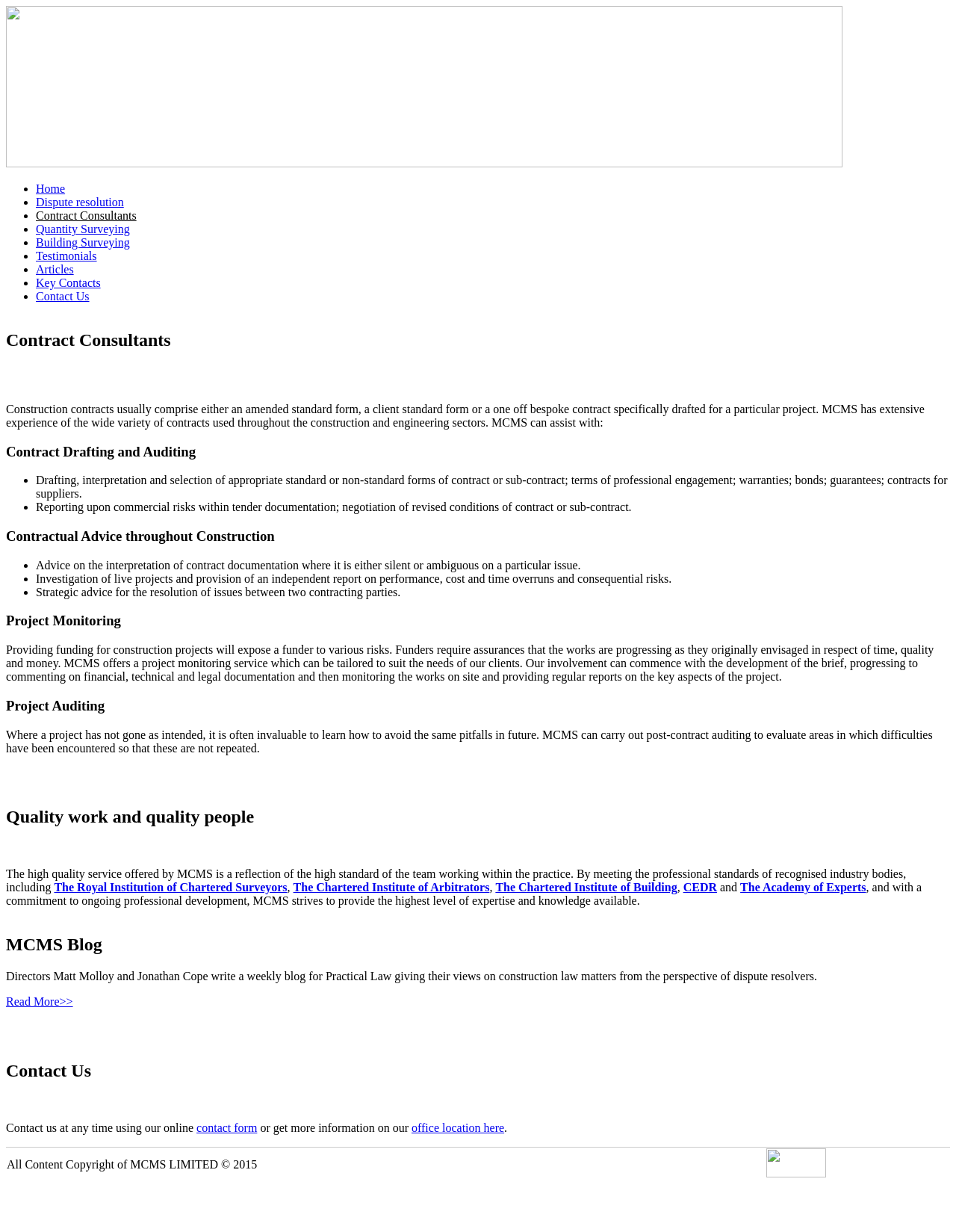Can you determine the bounding box coordinates of the area that needs to be clicked to fulfill the following instruction: "Learn more about the MCMS Blog"?

[0.006, 0.787, 0.855, 0.798]